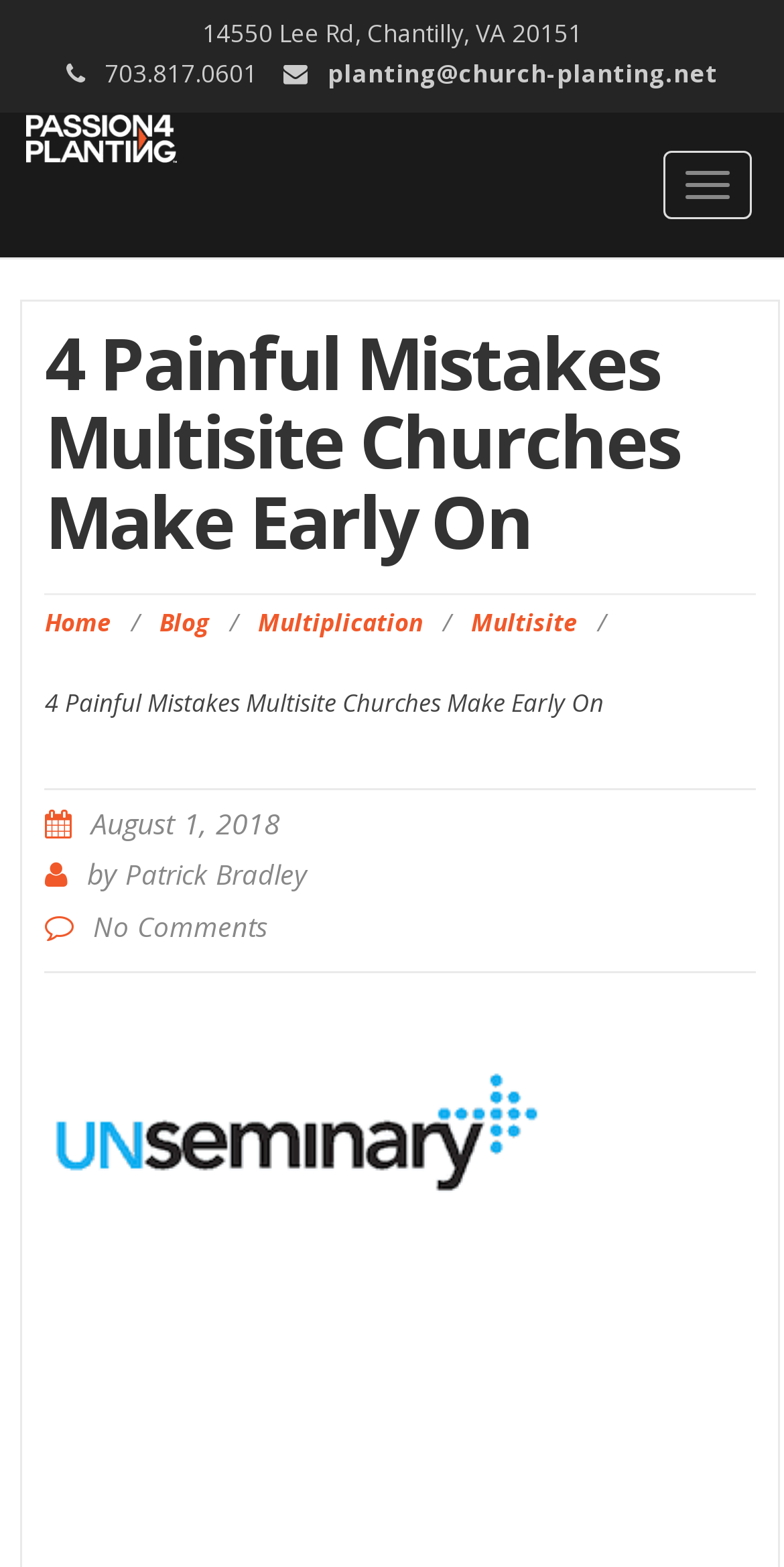Determine which piece of text is the heading of the webpage and provide it.

4 Painful Mistakes Multisite Churches Make Early On